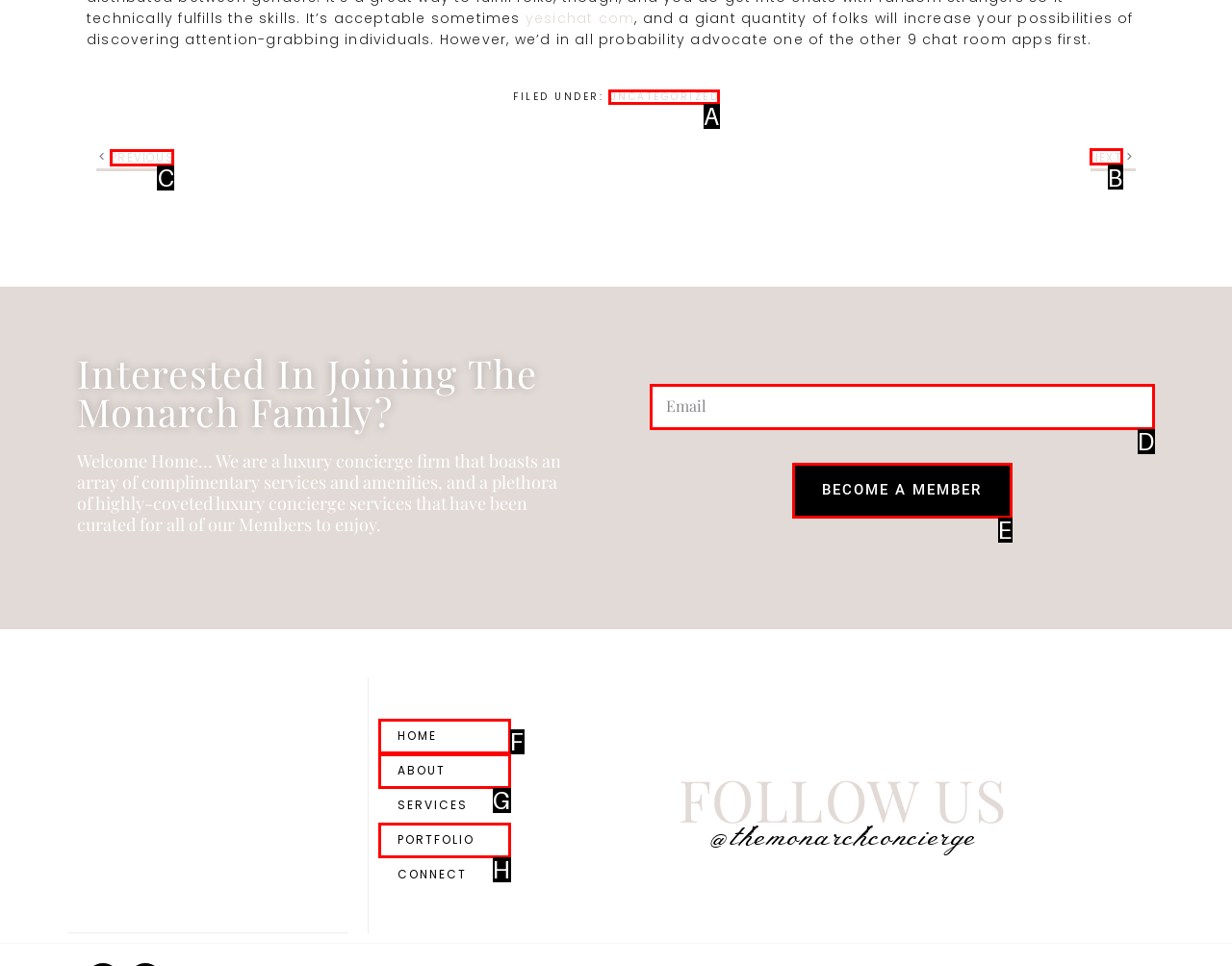Determine the letter of the element I should select to fulfill the following instruction: click the 'NEXT' link. Just provide the letter.

B